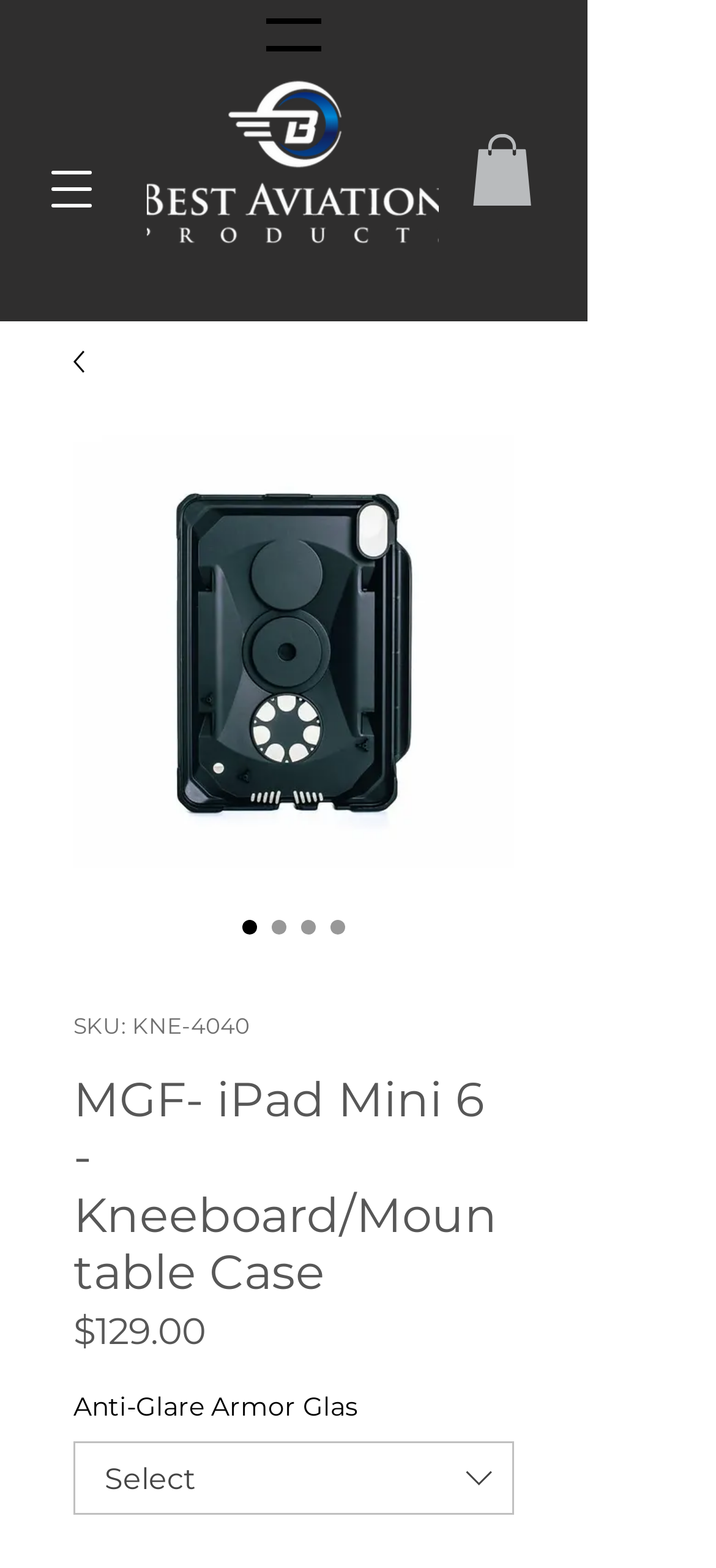Utilize the details in the image to give a detailed response to the question: What is the price of the MGF- iPad Mini 6 - Kneeboard/Mountable Case?

The price of the MGF- iPad Mini 6 - Kneeboard/Mountable Case can be found in the product description section, where it is stated as '$129.00'.